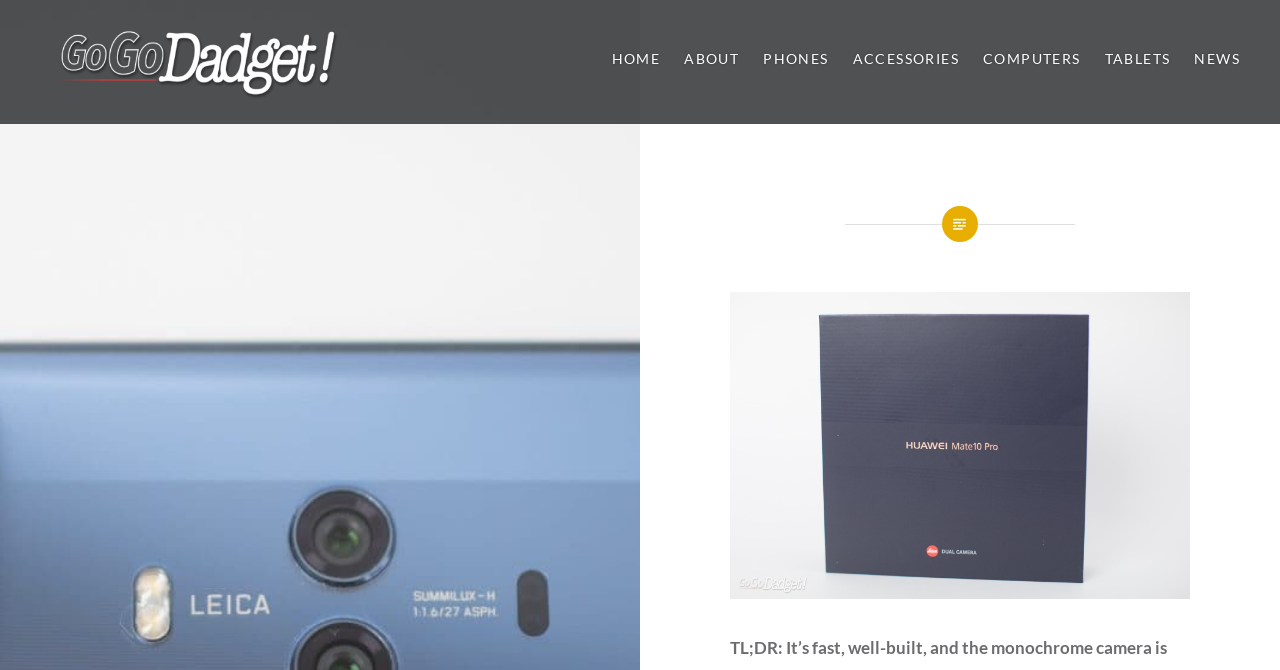Please provide the bounding box coordinates for the element that needs to be clicked to perform the instruction: "Click on the Kincardine Summer Music Festival Facebook link". The coordinates must consist of four float numbers between 0 and 1, formatted as [left, top, right, bottom].

None